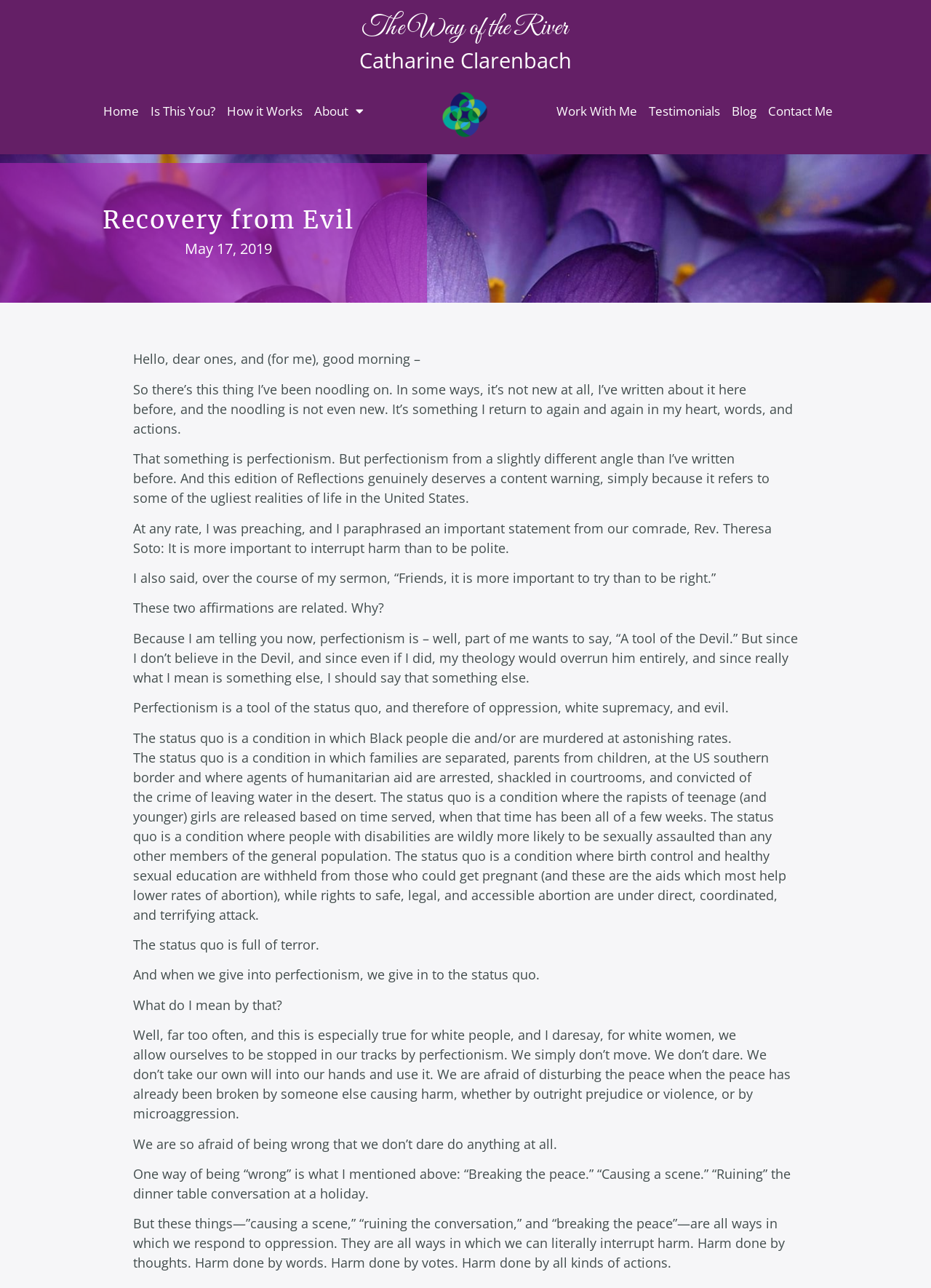Find the bounding box coordinates of the area that needs to be clicked in order to achieve the following instruction: "Click the 'About' link". The coordinates should be specified as four float numbers between 0 and 1, i.e., [left, top, right, bottom].

[0.331, 0.07, 0.397, 0.102]